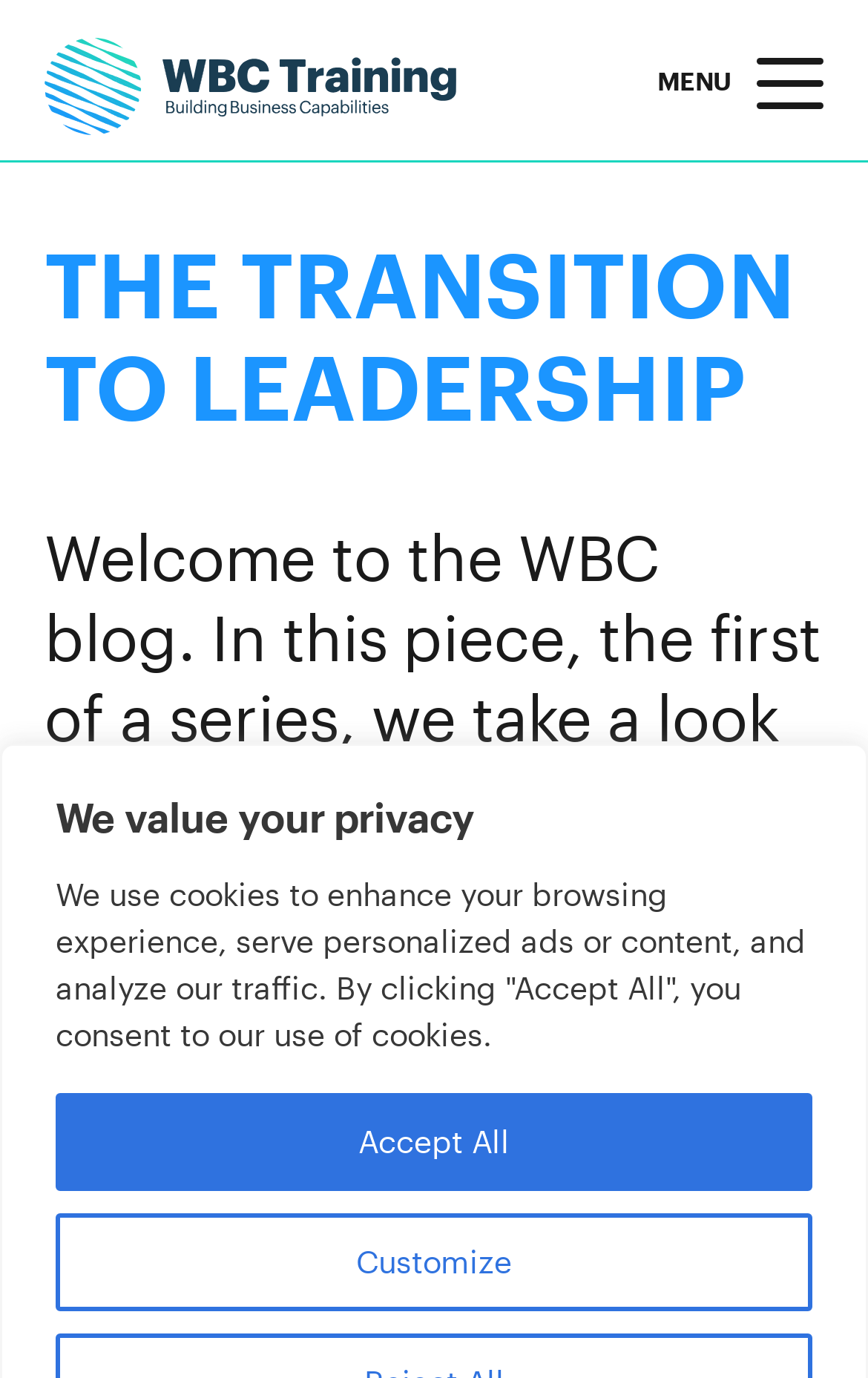Identify the coordinates of the bounding box for the element described below: "Contact Us". Return the coordinates as four float numbers between 0 and 1: [left, top, right, bottom].

[0.0, 0.281, 1.0, 0.363]